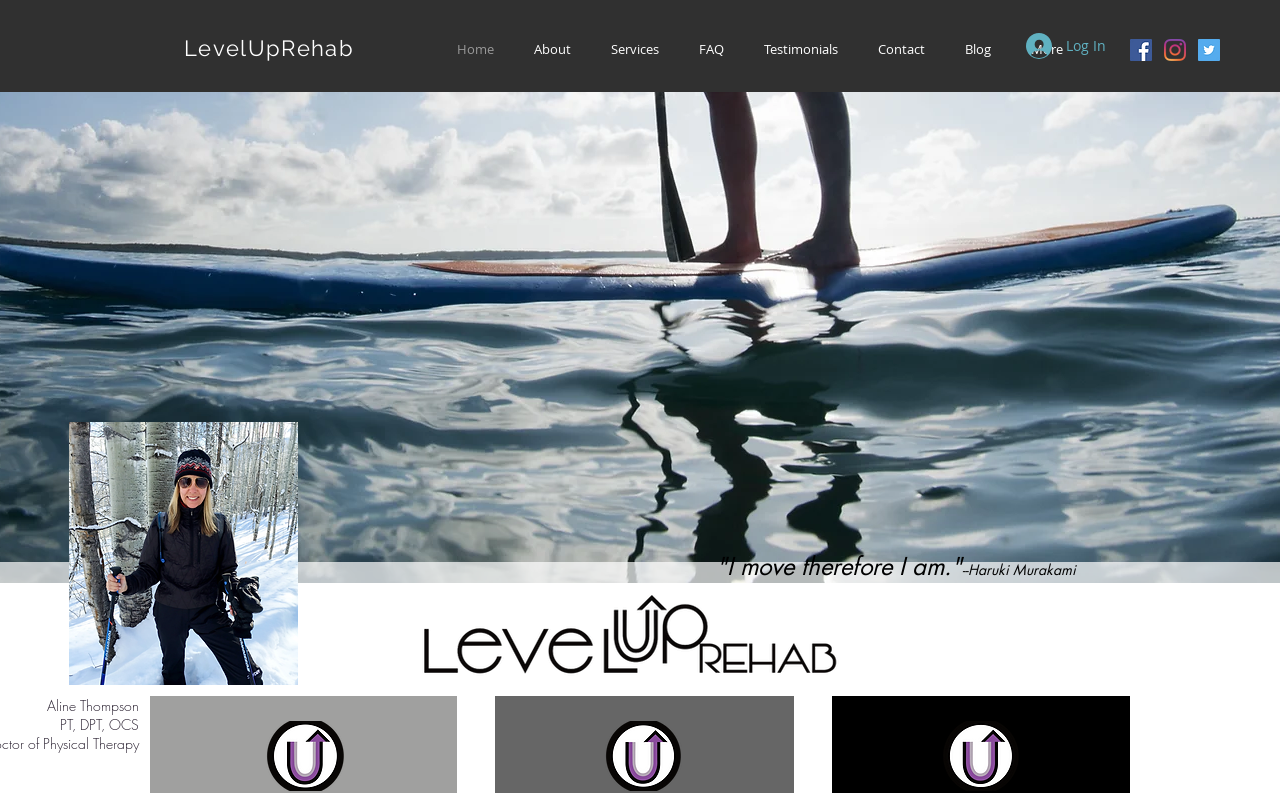Using details from the image, please answer the following question comprehensively:
How many social media links are there?

There are three social media links, namely Facebook, Instagram, and Twitter, located at the bottom right corner of the webpage, each with an image icon.